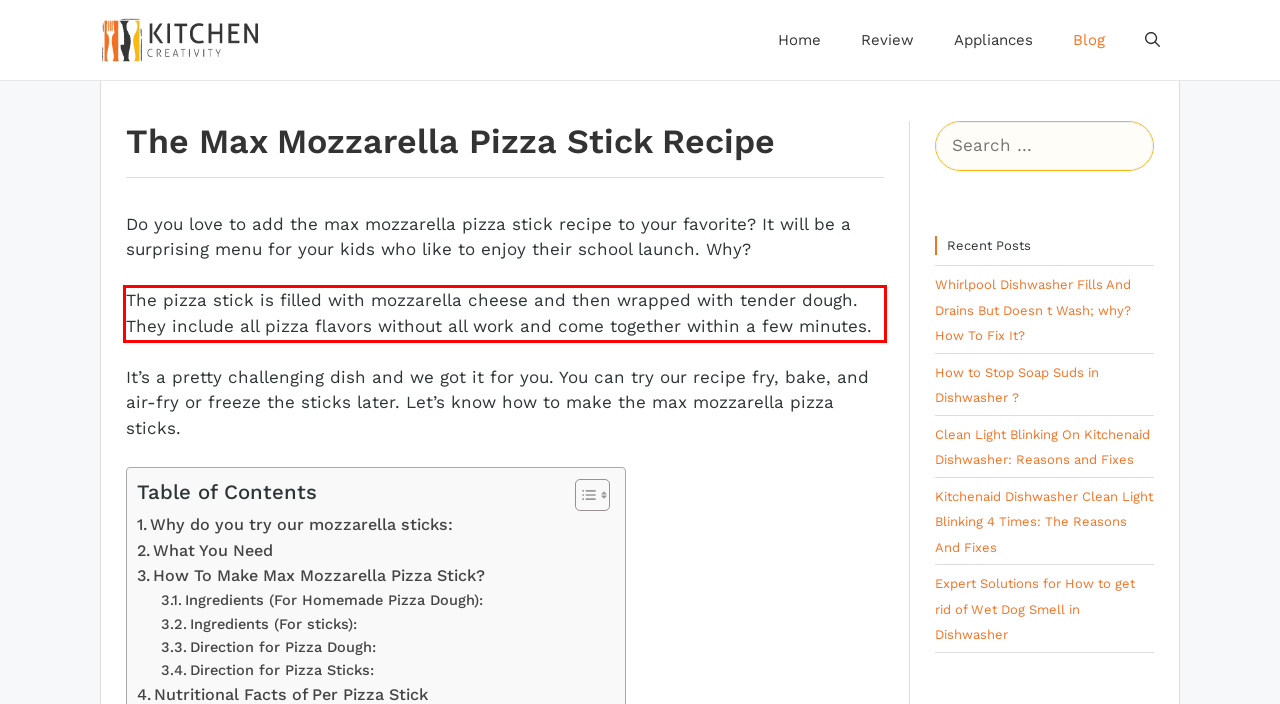You are given a screenshot with a red rectangle. Identify and extract the text within this red bounding box using OCR.

The pizza stick is filled with mozzarella cheese and then wrapped with tender dough. They include all pizza flavors without all work and come together within a few minutes.